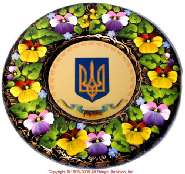Using a single word or phrase, answer the following question: 
What colors are the flowers on the plaque?

Purple and yellow